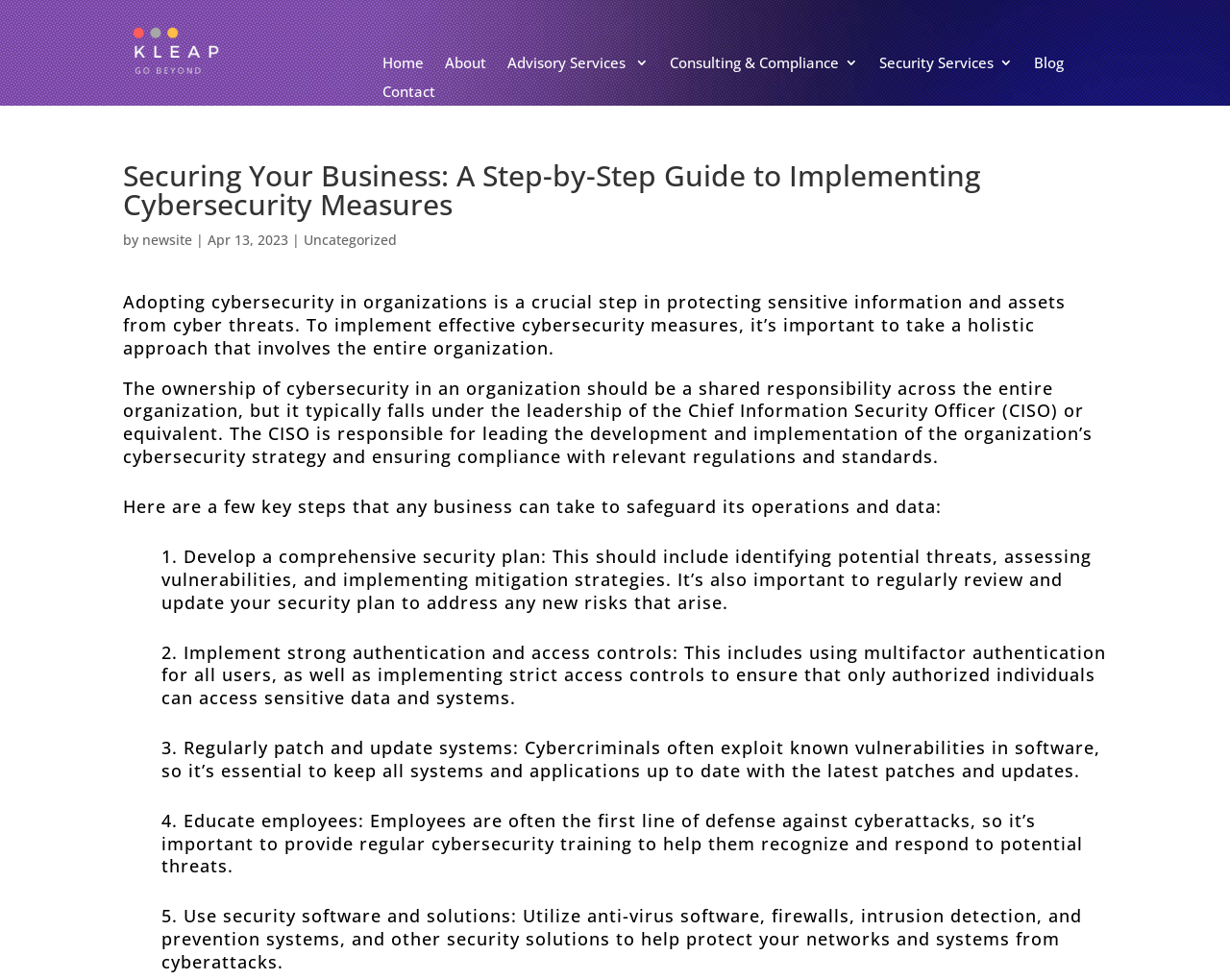Please identify the bounding box coordinates of the element I need to click to follow this instruction: "Click the Home link".

[0.311, 0.057, 0.345, 0.078]